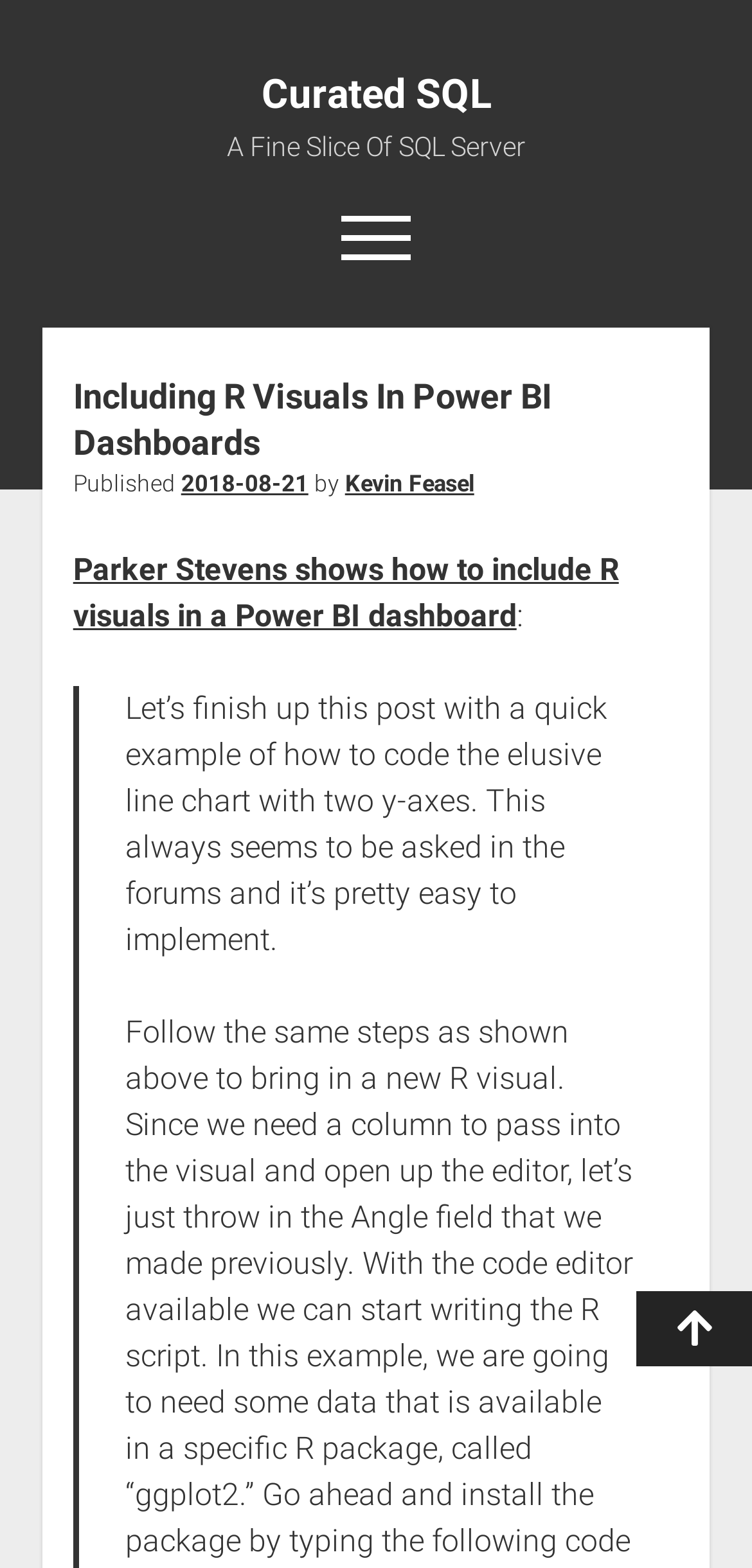Look at the image and give a detailed response to the following question: What is the name of the website?

I found the name of the website by looking at the link with the text 'Curated SQL' which is located at the top of the webpage.